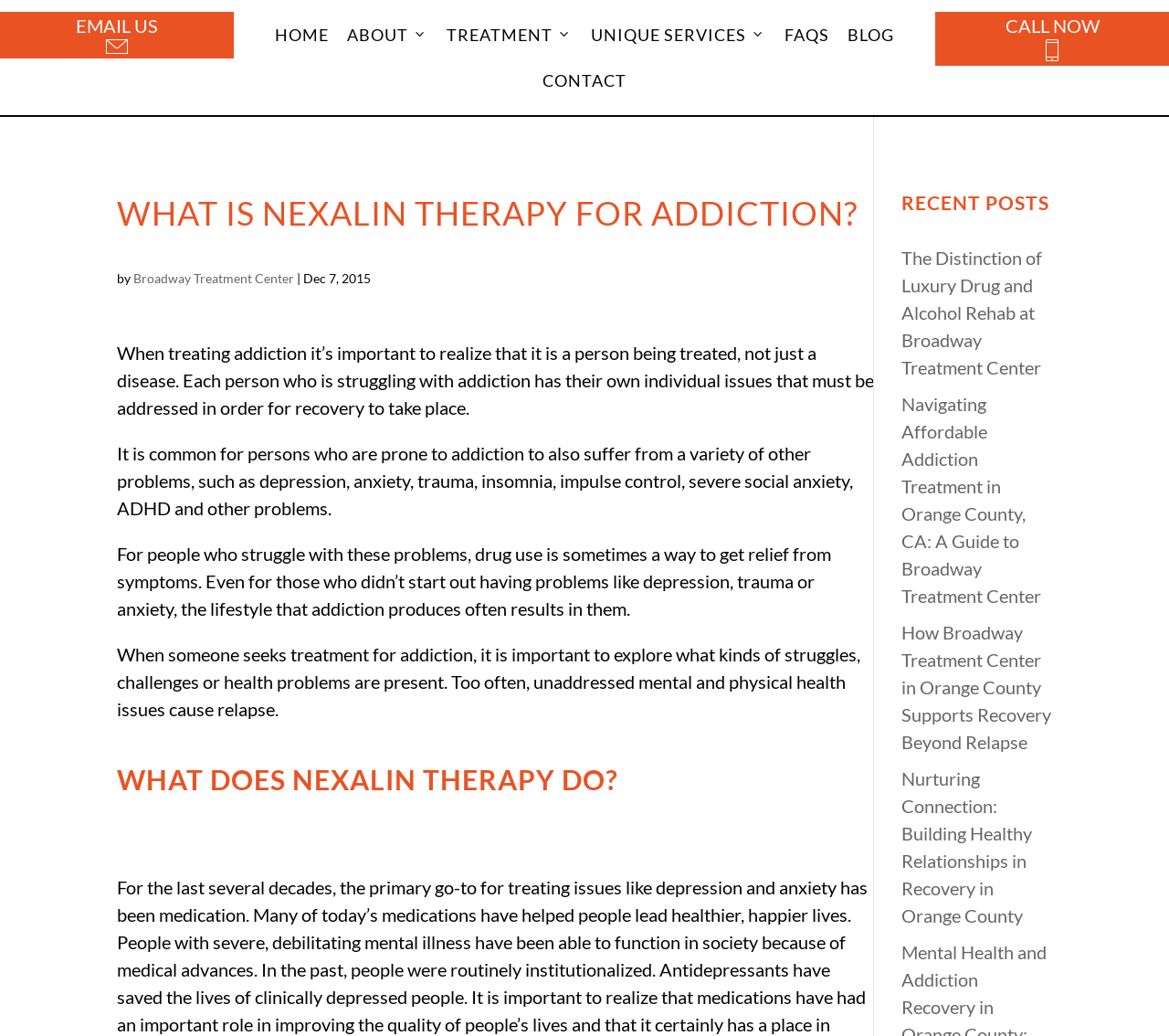Provide the text content of the webpage's main heading.

WHAT IS NEXALIN THERAPY FOR ADDICTION?